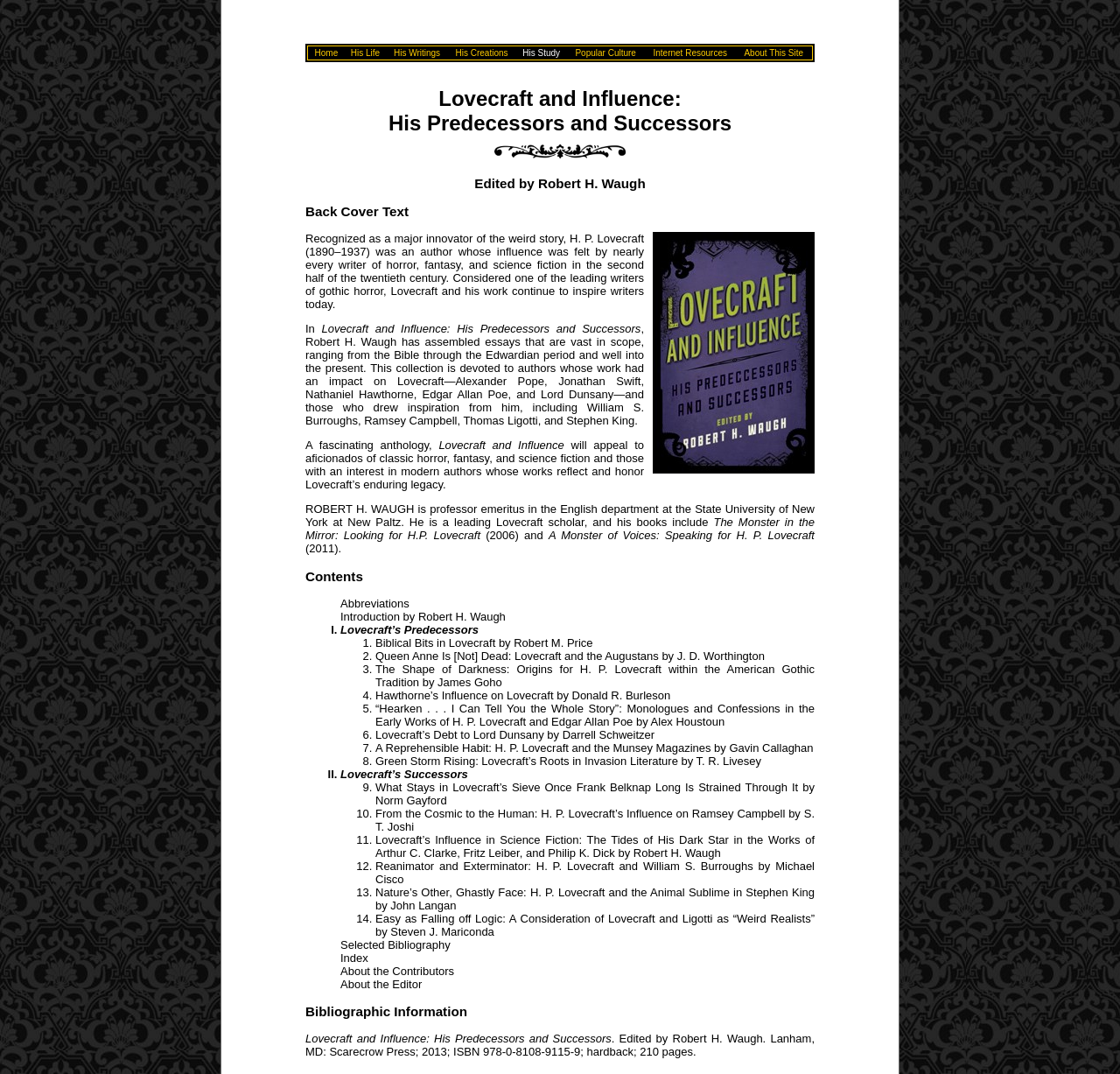How many sections are in the table of contents? Look at the image and give a one-word or short phrase answer.

2